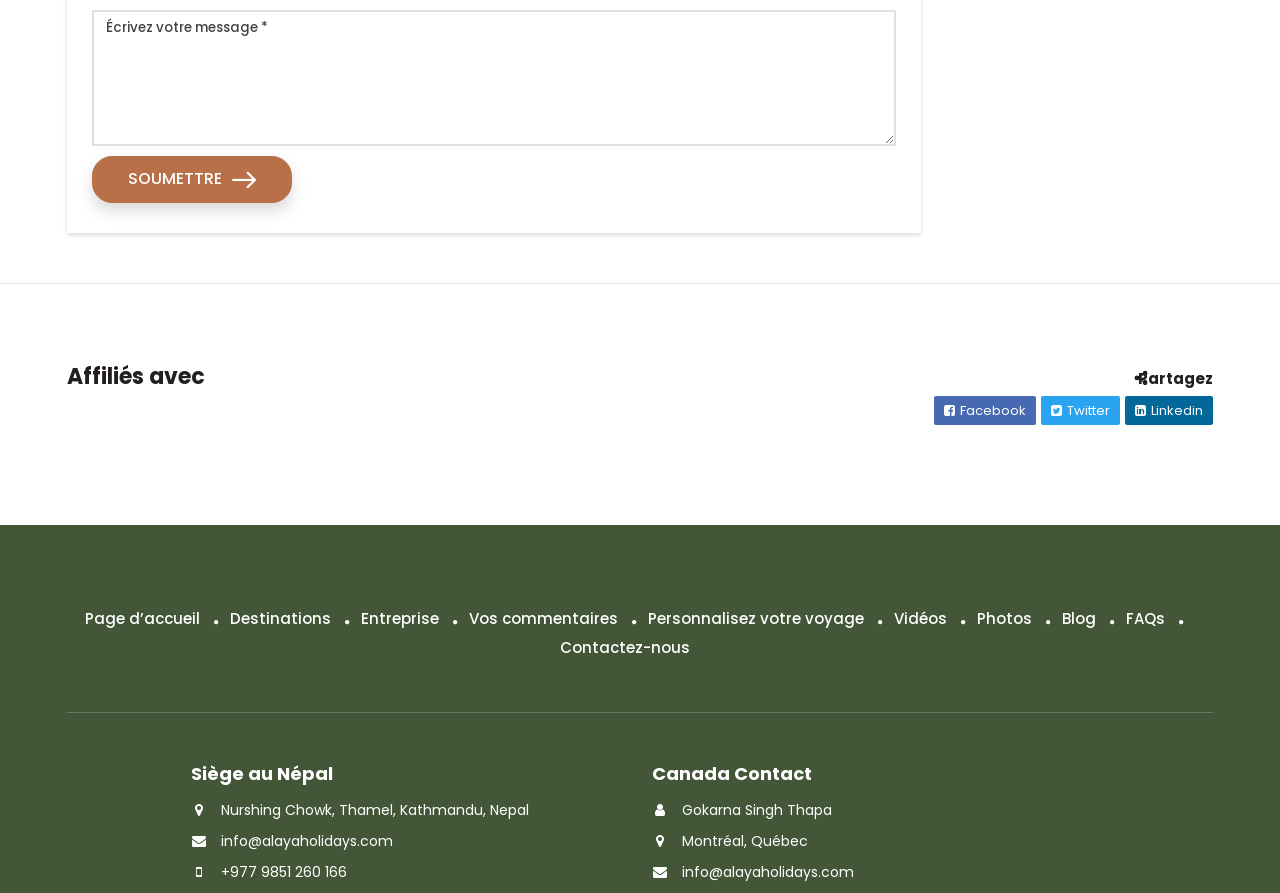Pinpoint the bounding box coordinates of the clickable area necessary to execute the following instruction: "Submit the message". The coordinates should be given as four float numbers between 0 and 1, namely [left, top, right, bottom].

[0.072, 0.175, 0.228, 0.227]